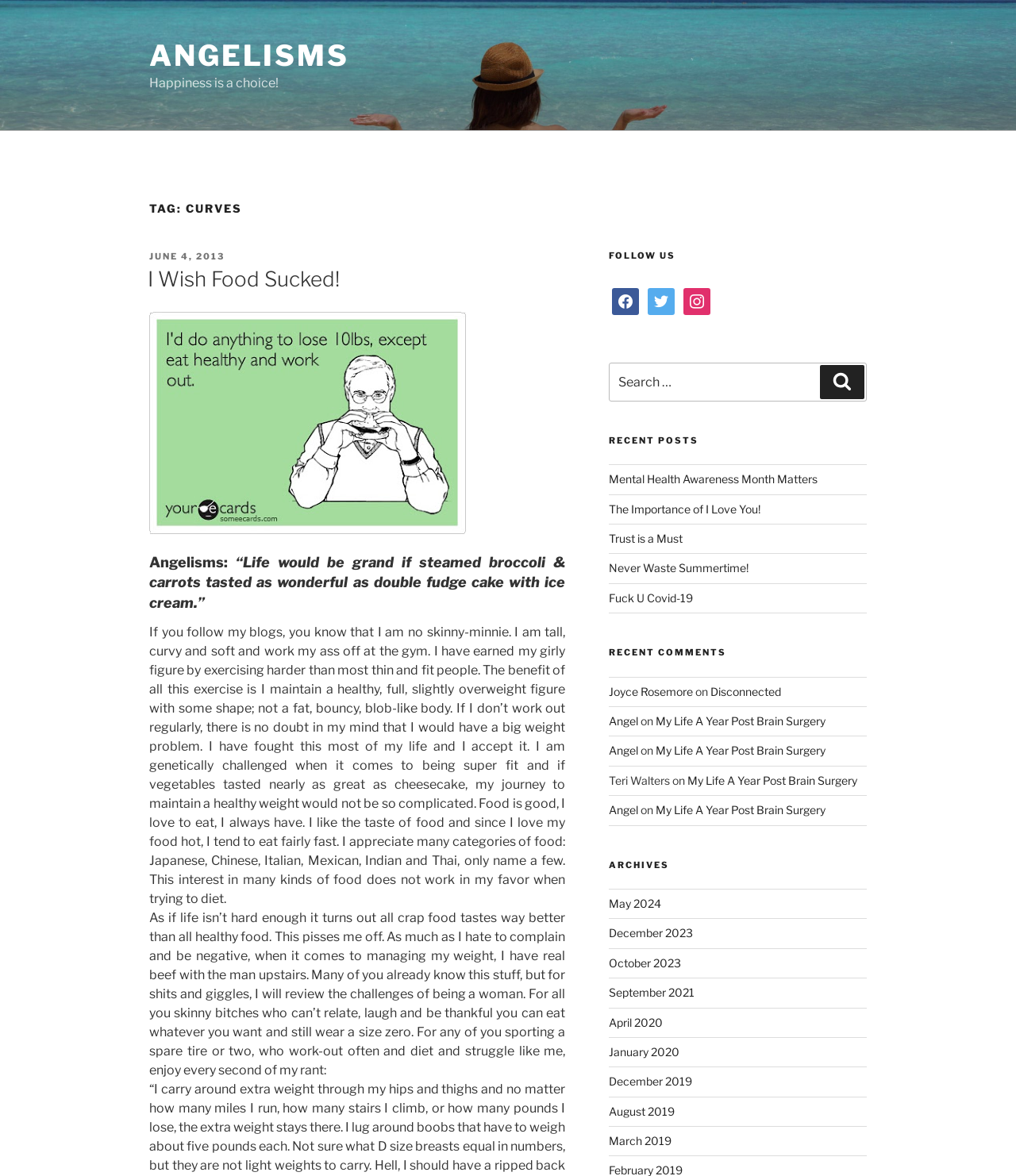Please determine the bounding box coordinates of the element's region to click for the following instruction: "Follow on Facebook".

[0.602, 0.25, 0.629, 0.261]